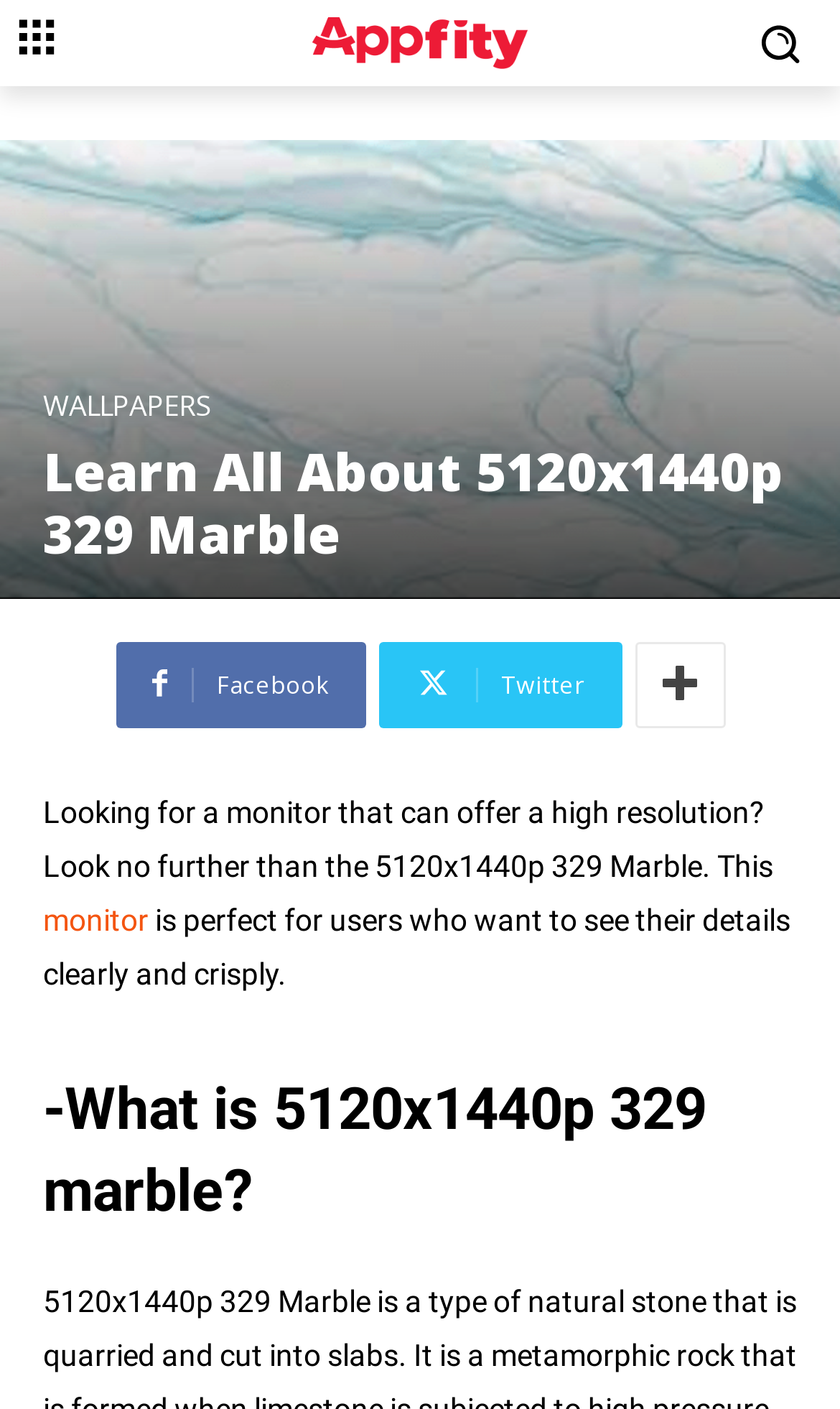Based on the element description Derby, identify the bounding box of the UI element in the given webpage screenshot. The coordinates should be in the format (top-left x, top-left y, bottom-right x, bottom-right y) and must be between 0 and 1.

None